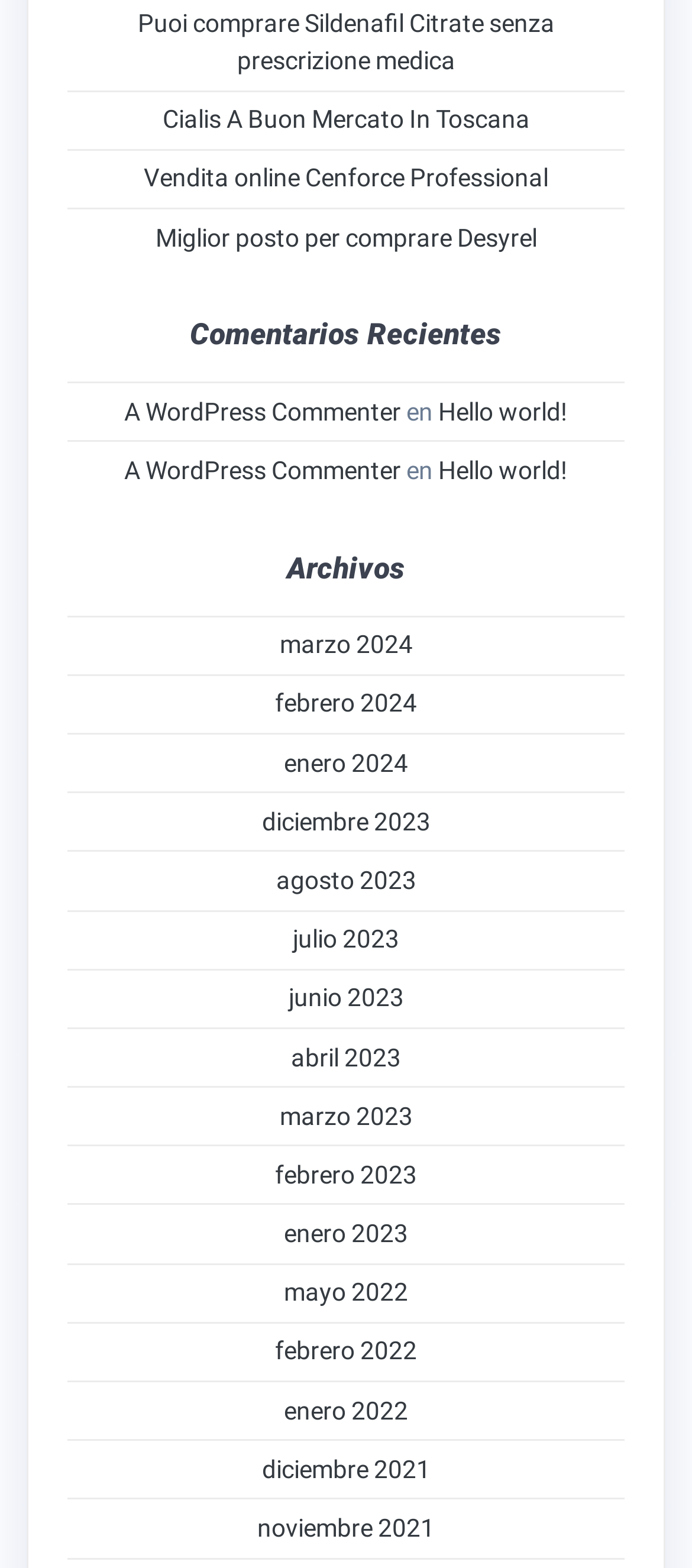Please provide a one-word or short phrase answer to the question:
What is the first comment author's name?

A WordPress Commenter